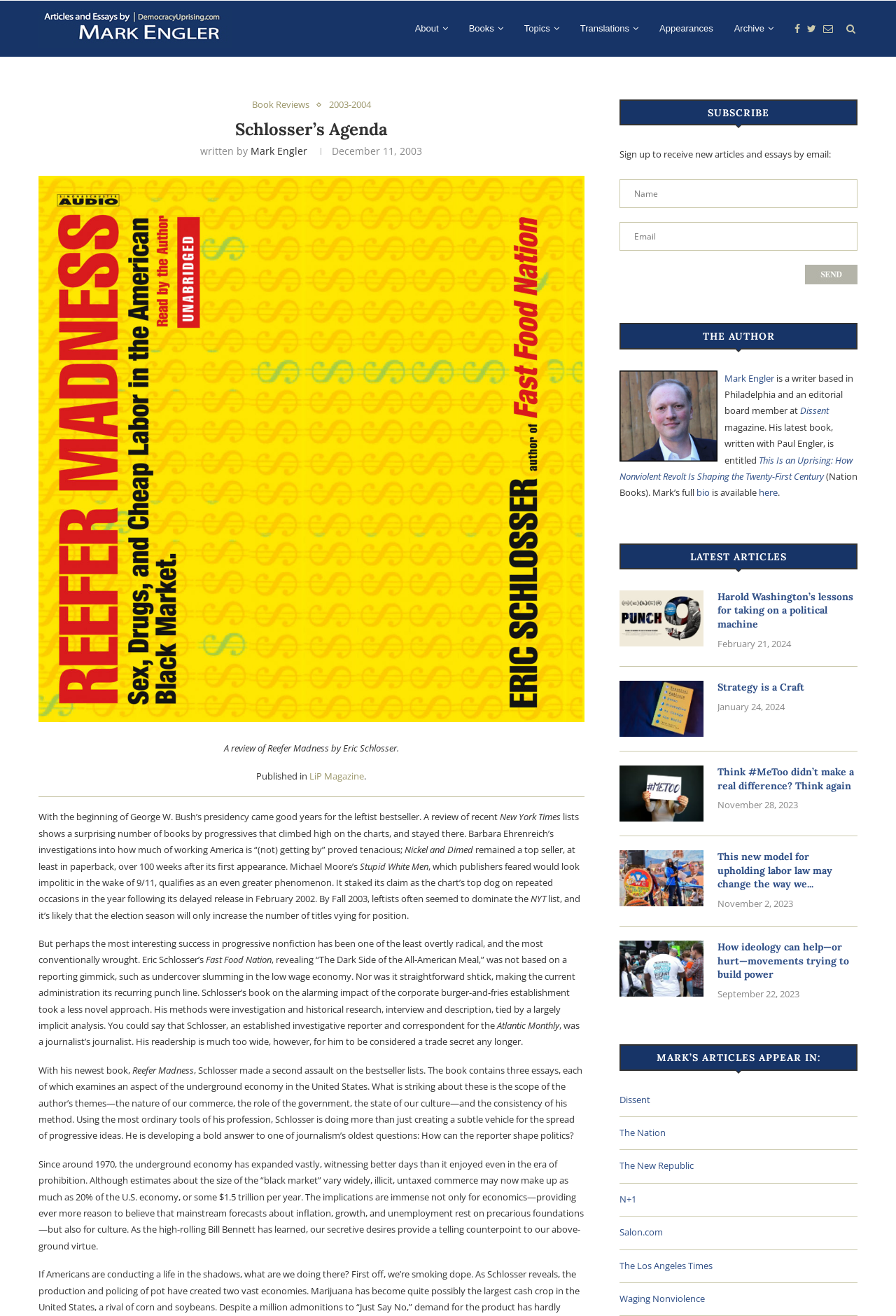From the details in the image, provide a thorough response to the question: What is the name of the book being reviewed?

The webpage is a review of a book, and the title of the book is mentioned in the text as 'Reefer Madness' by Eric Schlosser.